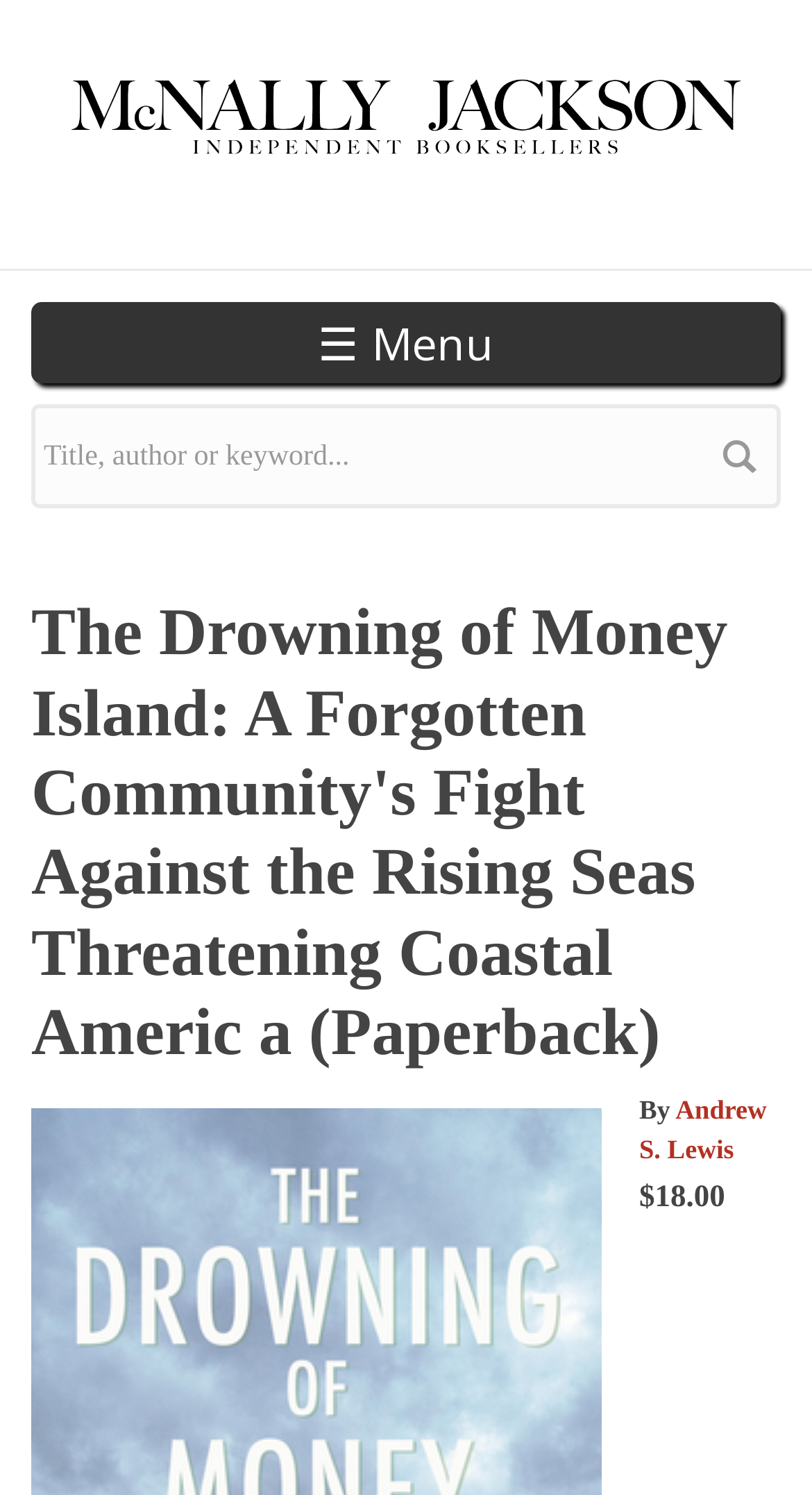What is the purpose of the search form?
Refer to the image and provide a concise answer in one word or phrase.

To search for books